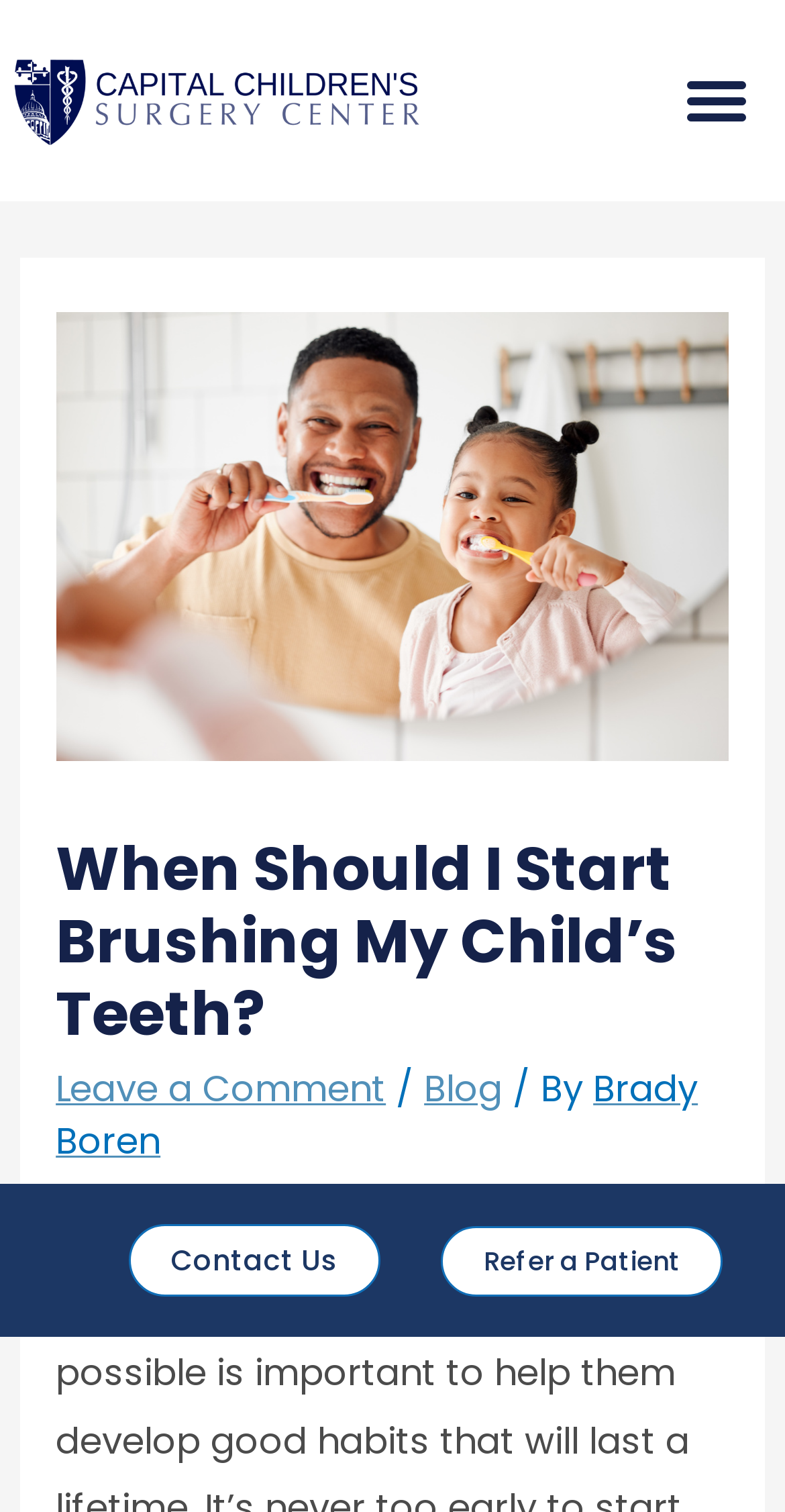Describe the webpage meticulously, covering all significant aspects.

The webpage is about pediatric dentistry, specifically discussing when to start brushing a child's teeth. At the top left of the page, there is a link. To the right of it, a menu toggle button is located. 

Below the top section, a large header section spans across the page, containing an image related to pediatric dentistry, a heading that asks "When Should I Start Brushing My Child’s Teeth?", and a section with links to leave a comment, a blog, and an author's name, Brady Boren. 

Near the bottom of the page, there are two buttons, one for "Contact Us" and another for "Refer a Patient", positioned side by side.